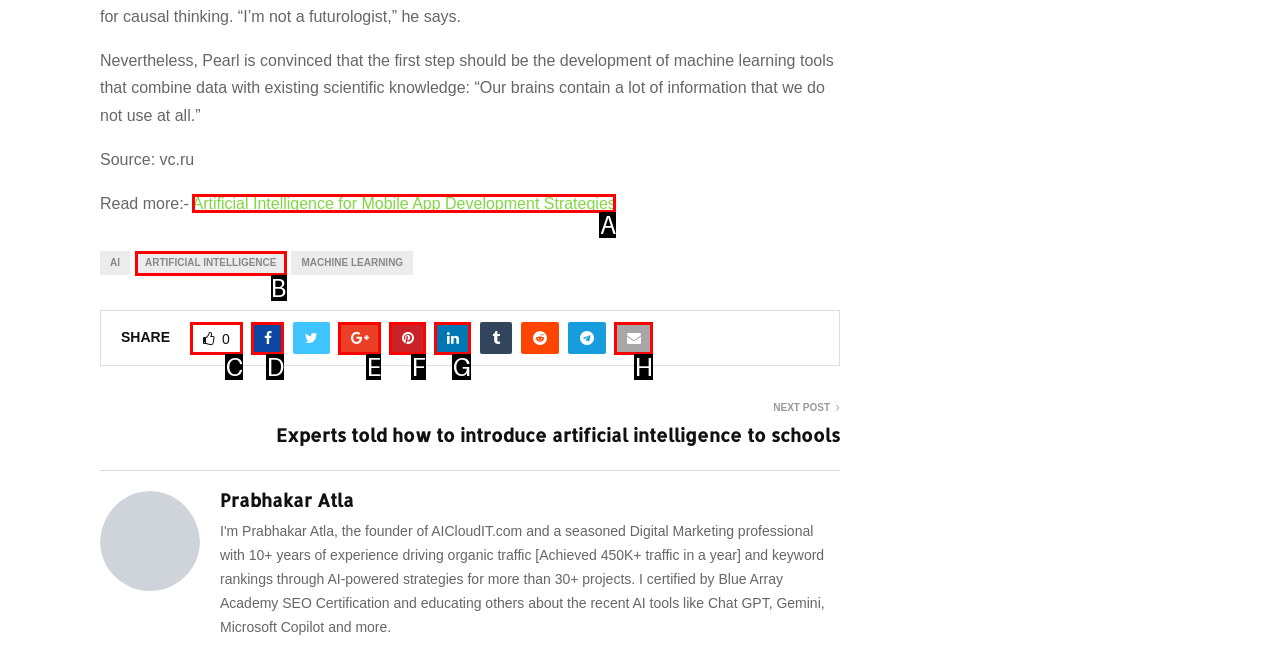Tell me the letter of the UI element I should click to accomplish the task: Read more about artificial intelligence for mobile app development strategies based on the choices provided in the screenshot.

A